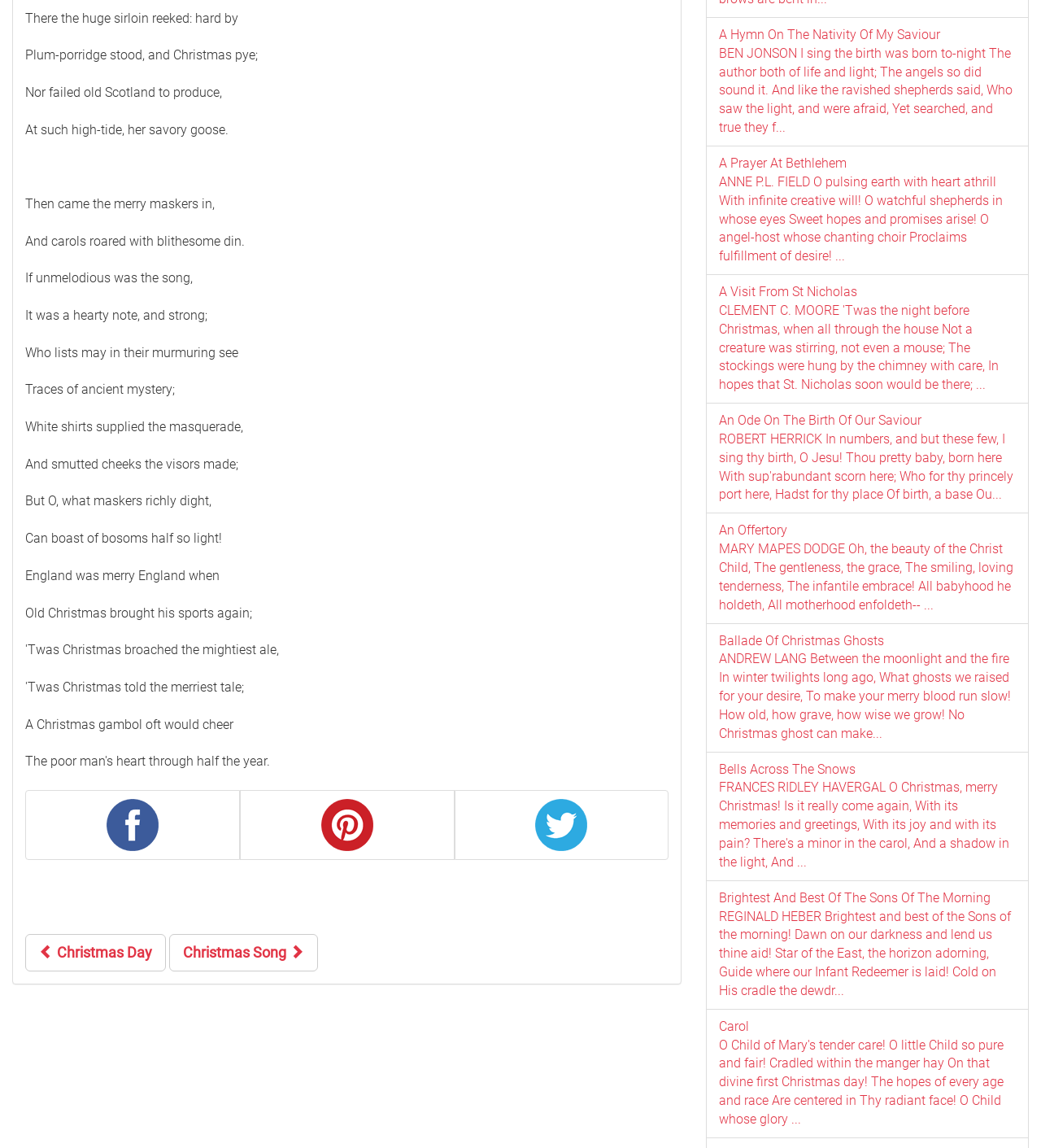Please identify the bounding box coordinates of the element's region that I should click in order to complete the following instruction: "Press the Christmas Day button". The bounding box coordinates consist of four float numbers between 0 and 1, i.e., [left, top, right, bottom].

[0.024, 0.814, 0.159, 0.846]